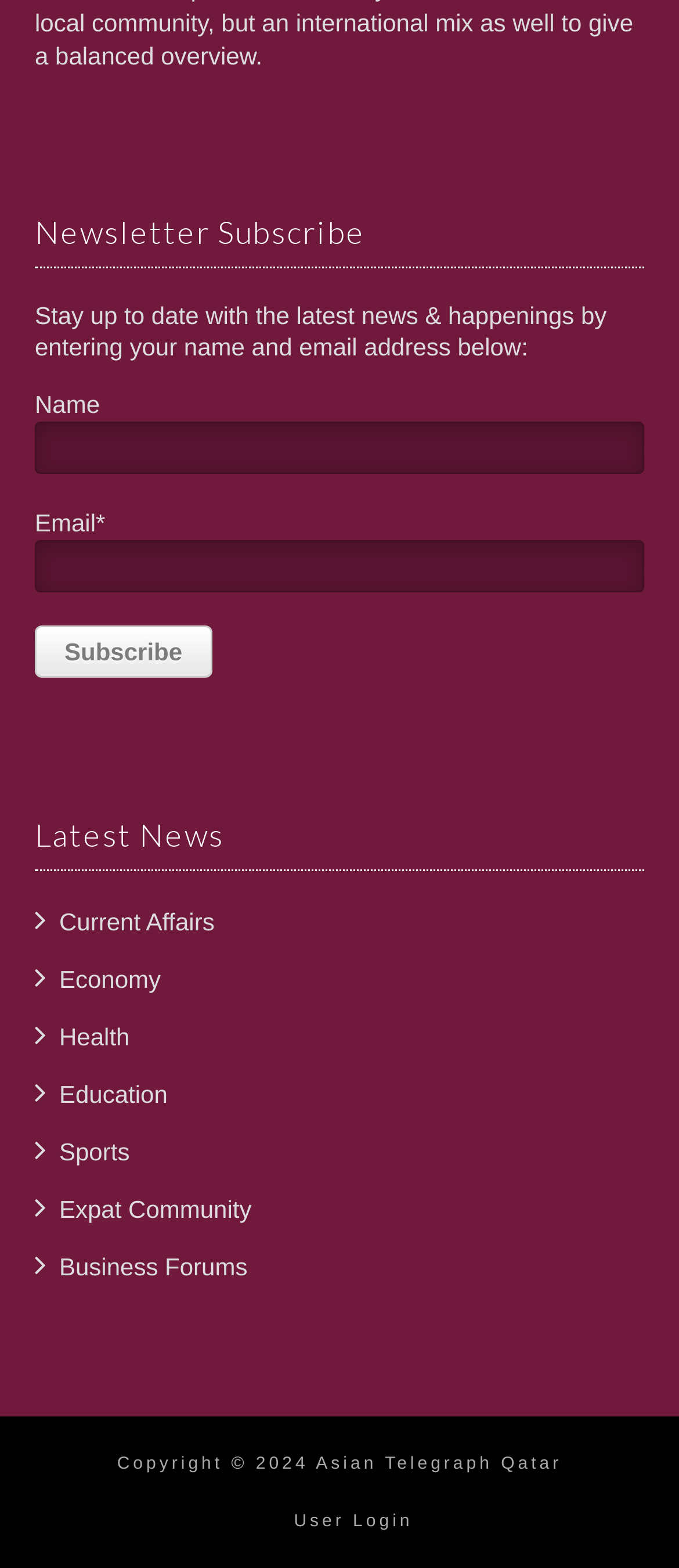Please find the bounding box coordinates of the section that needs to be clicked to achieve this instruction: "Enter your email".

[0.051, 0.345, 0.949, 0.378]